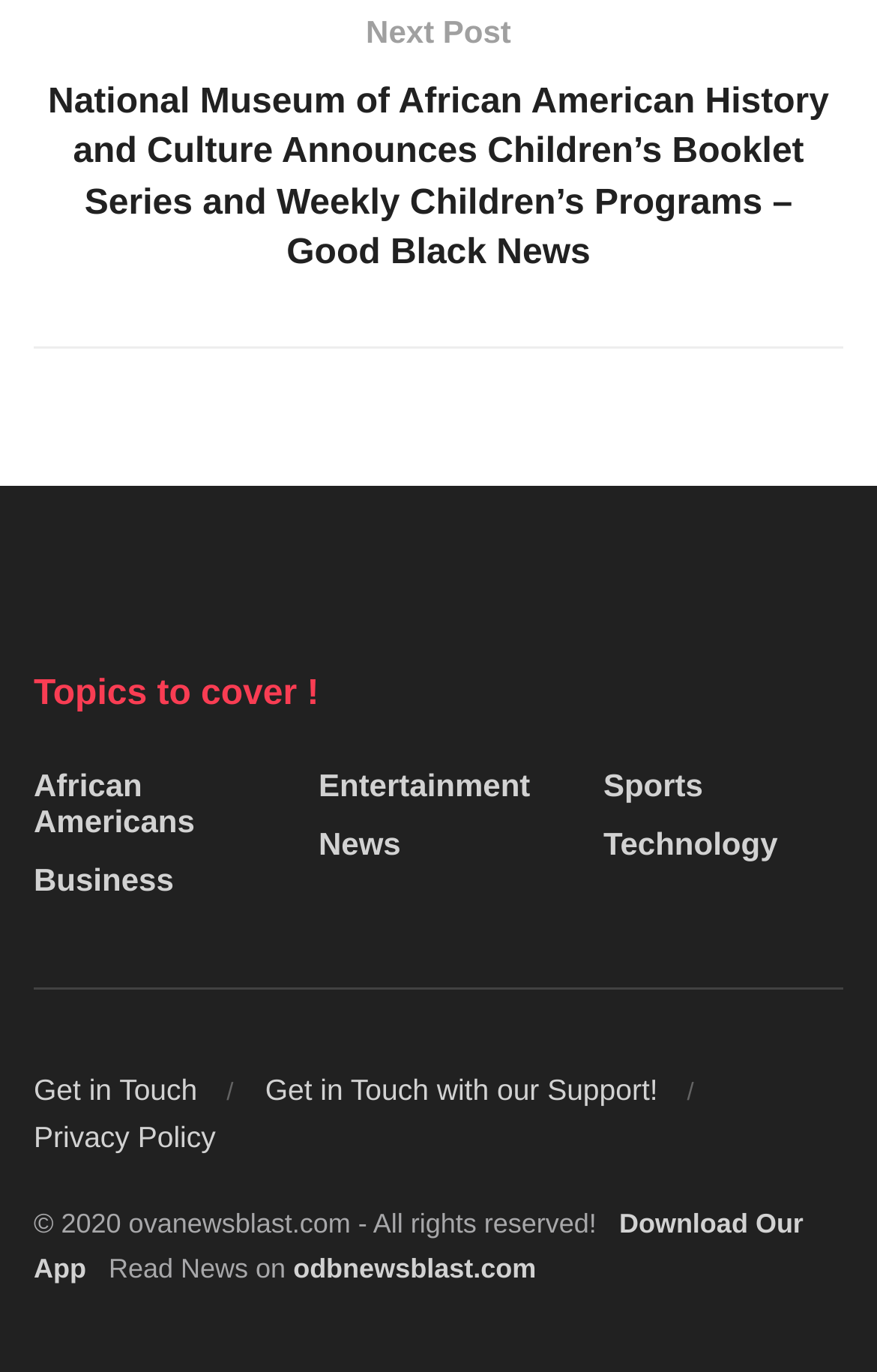Answer the question below with a single word or a brief phrase: 
What is the name of the website's app?

Our App